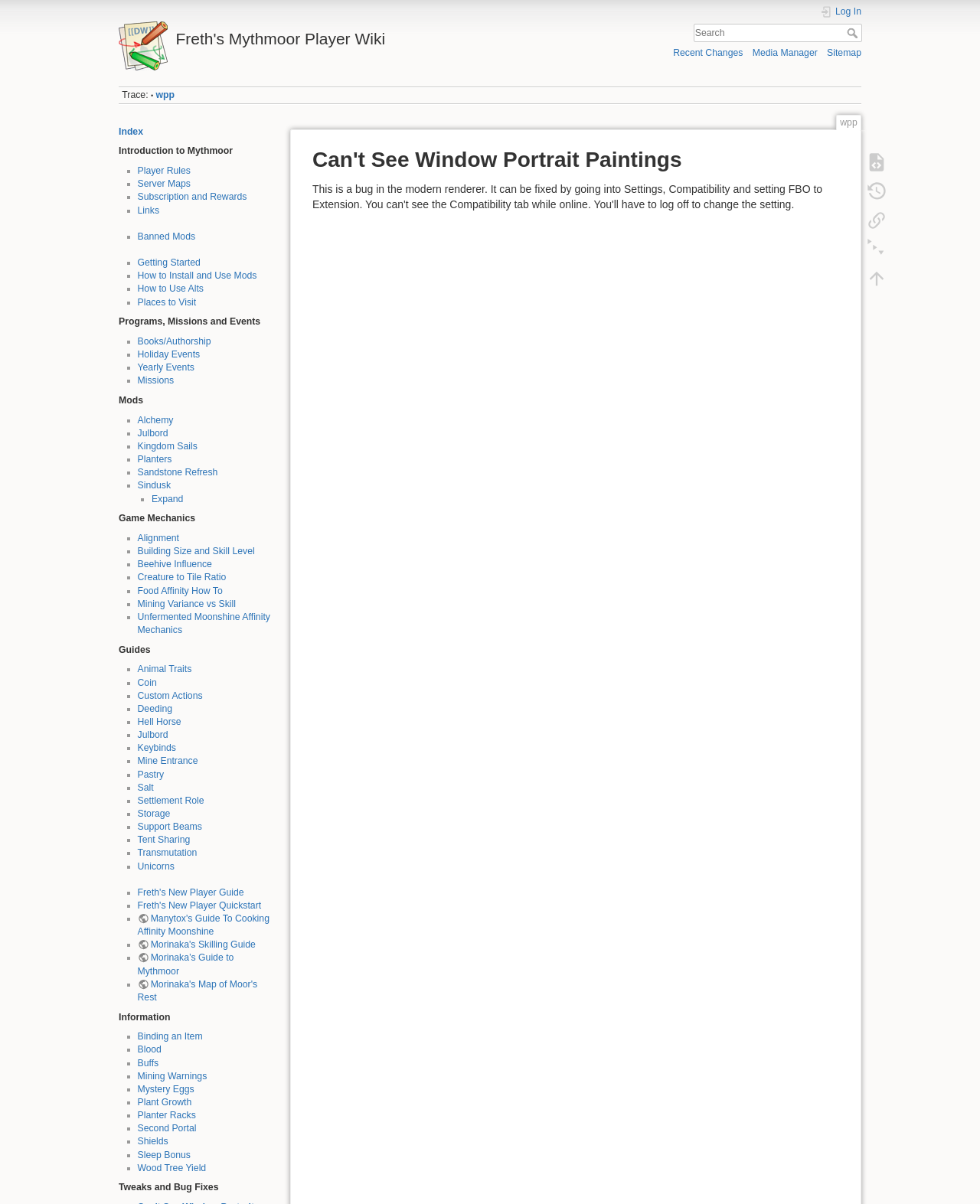Find the bounding box coordinates of the clickable area that will achieve the following instruction: "Learn about Player Rules".

[0.14, 0.137, 0.194, 0.146]